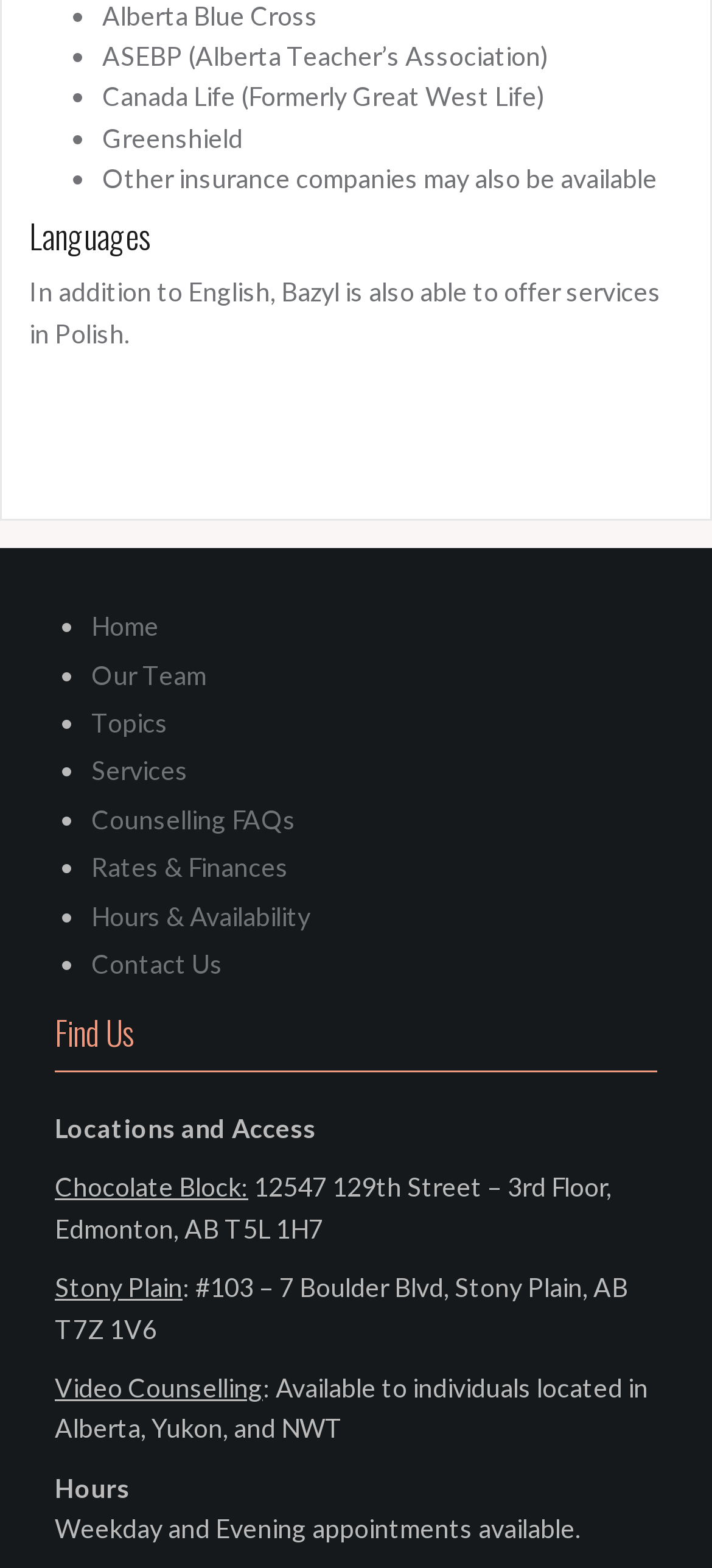Answer the following query with a single word or phrase:
What insurance companies are mentioned?

ASEBP, Canada Life, Greenshield